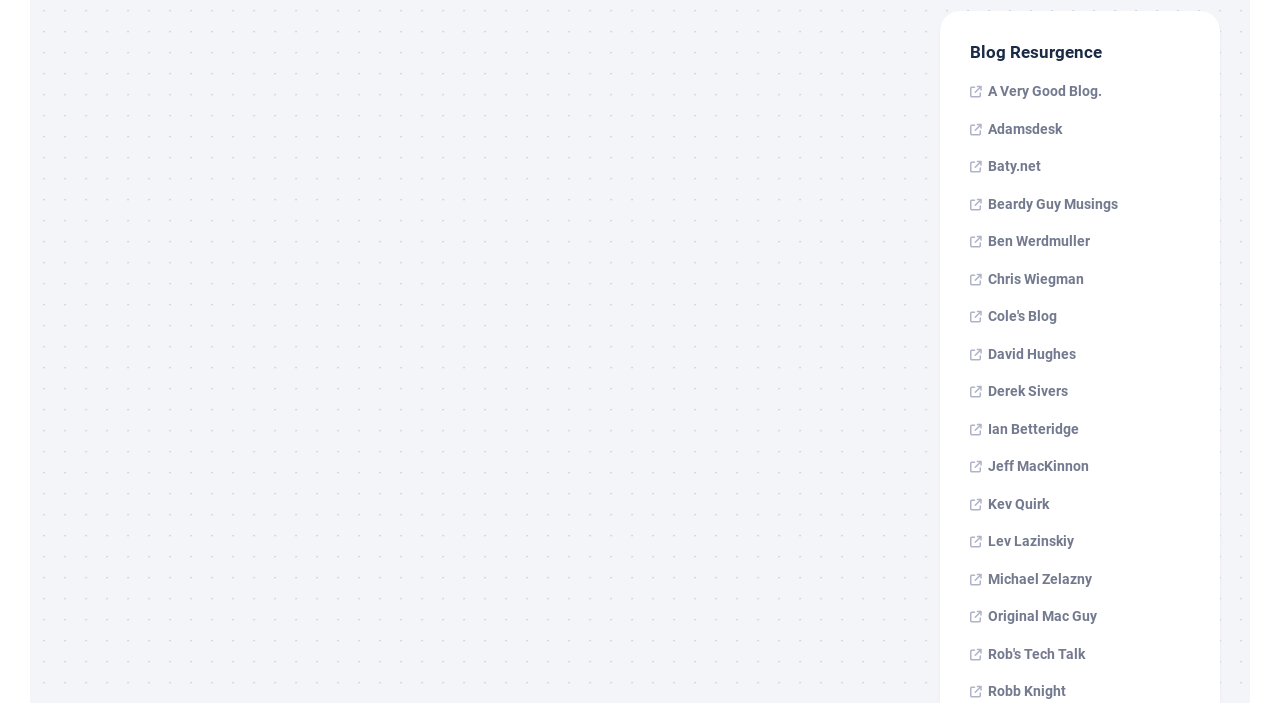Pinpoint the bounding box coordinates of the clickable area necessary to execute the following instruction: "read Baty.net". The coordinates should be given as four float numbers between 0 and 1, namely [left, top, right, bottom].

[0.758, 0.225, 0.813, 0.248]